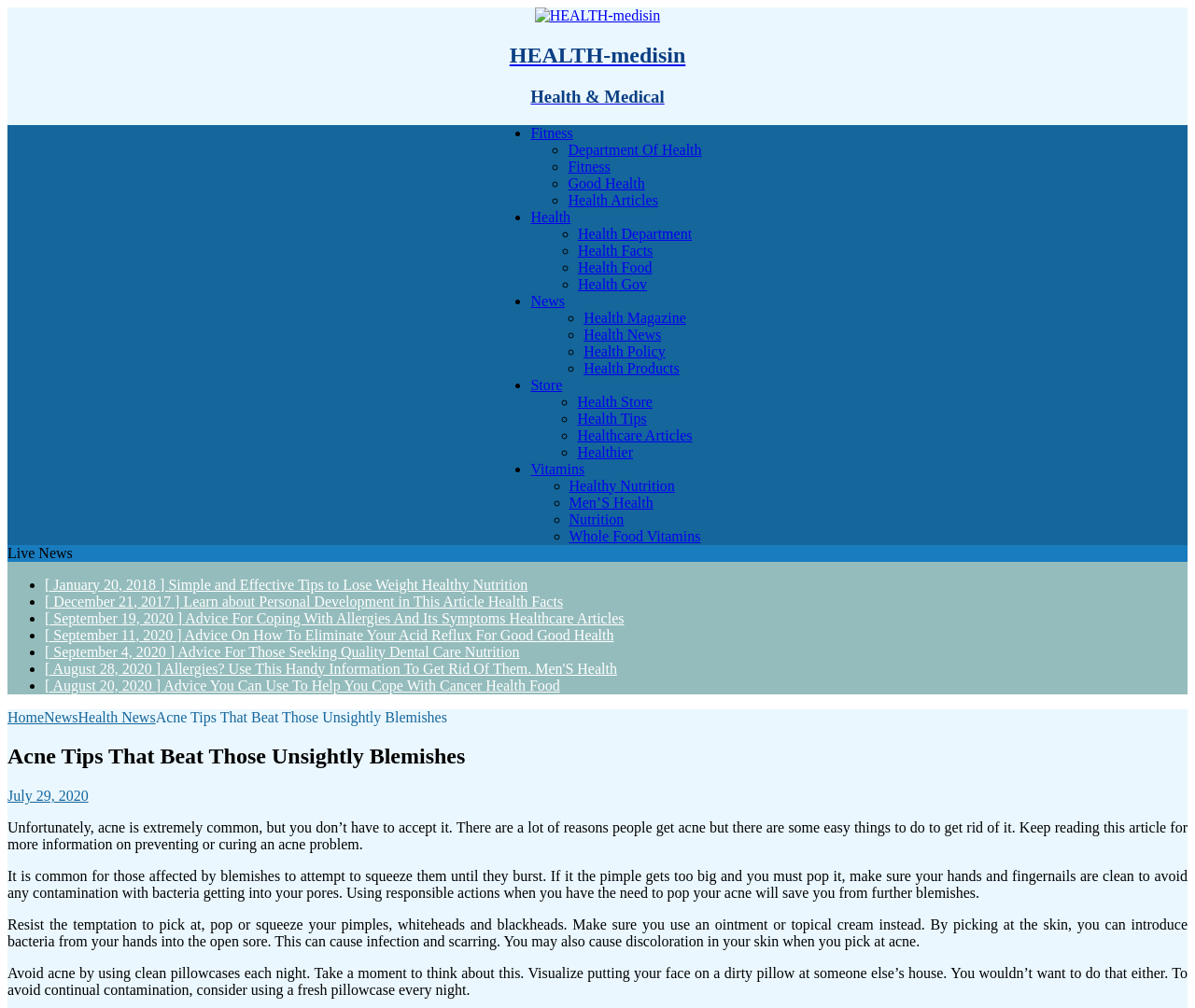Articulate a complete and detailed caption of the webpage elements.

The webpage is about HEALTH-medisin, a health and medical website. At the top, there is a logo and a link to the website's homepage. Below the logo, there is a heading that reads "HEALTH-medisin" and a subheading that says "Health & Medical". 

On the left side of the page, there is a list of links categorized by bullet points and circular markers. The list includes links to various health-related topics such as Fitness, Department of Health, Good Health, Health Articles, and more. 

On the right side of the page, there is a section with the title "Live News". Below the title, there are several links to news articles, each with a date and a brief description. The articles cover topics such as weight loss, personal development, allergies, acid reflux, and dental care.

In the main content area, there is an article titled "Acne Tips That Beat Those Unsightly Blemishes". The article has a heading and a brief introduction that discusses the commonality of acne and the possibility of preventing or curing it. The article then provides some tips and advice on how to deal with acne, including the importance of cleanliness when popping pimples.